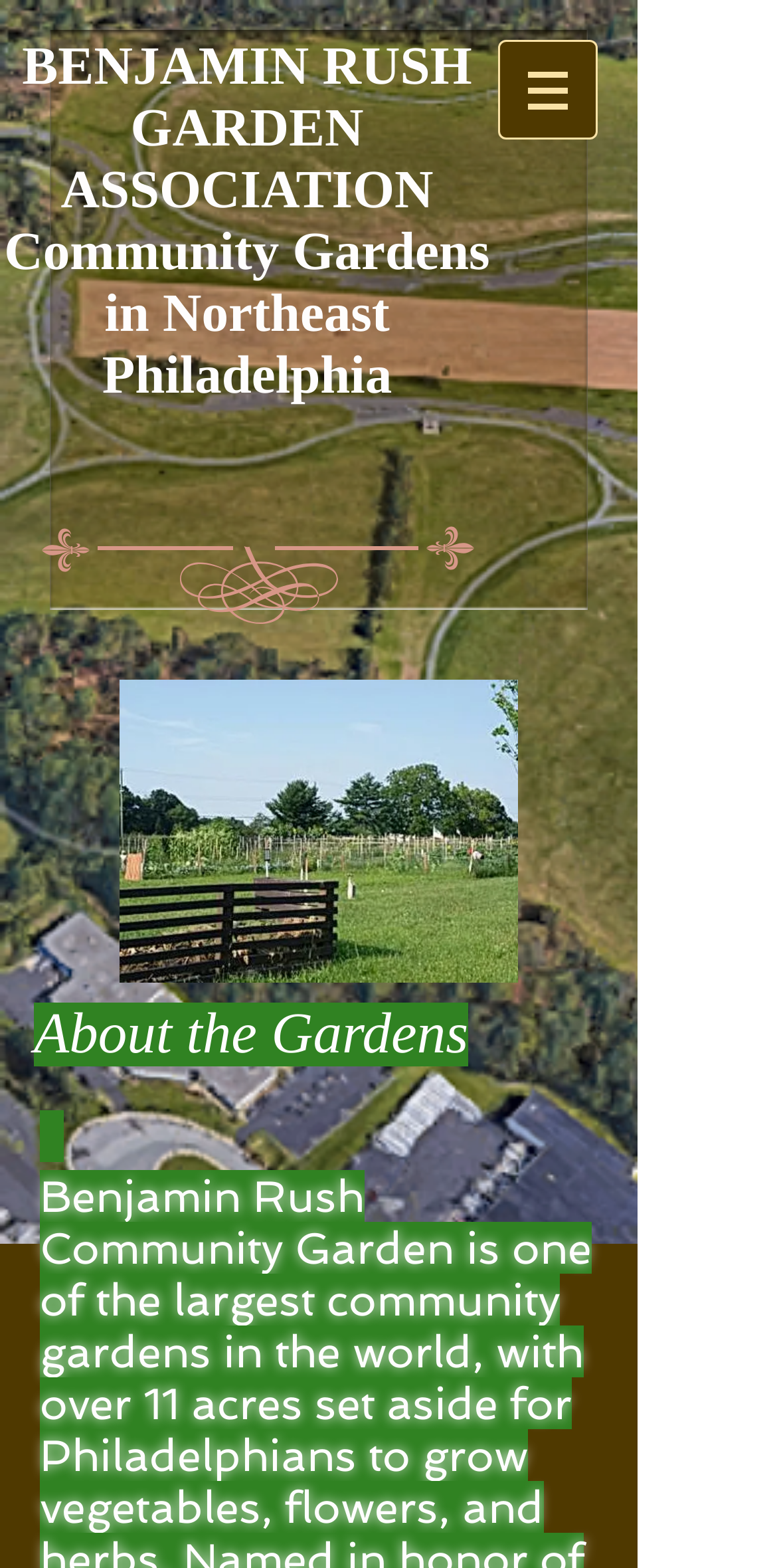What is the name of the garden association?
Based on the image, provide your answer in one word or phrase.

BENJAMIN RUSH GARDEN ASSOCIATION